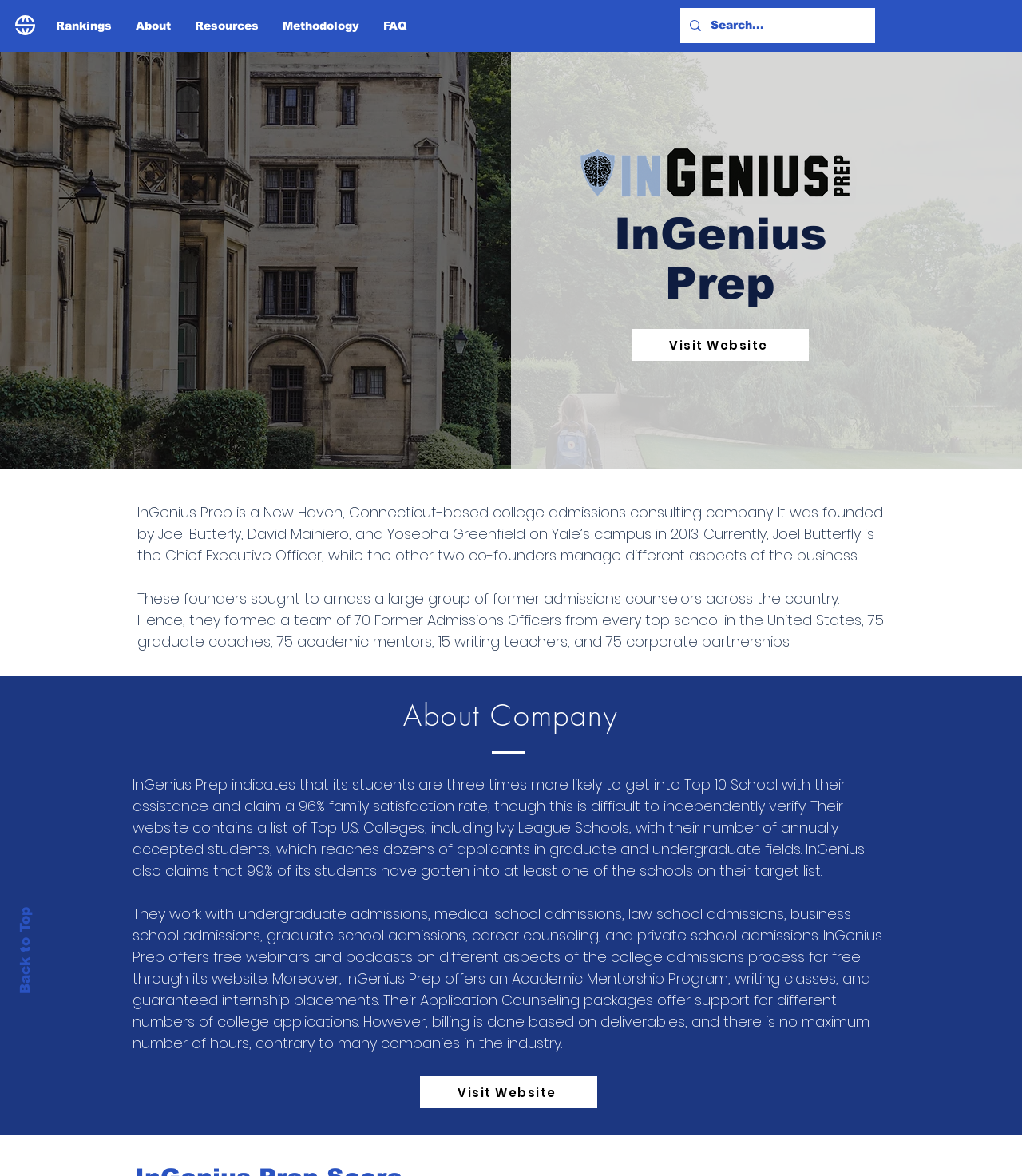Determine the bounding box coordinates of the area to click in order to meet this instruction: "Read about InGenius Prep's company information".

[0.56, 0.178, 0.849, 0.262]